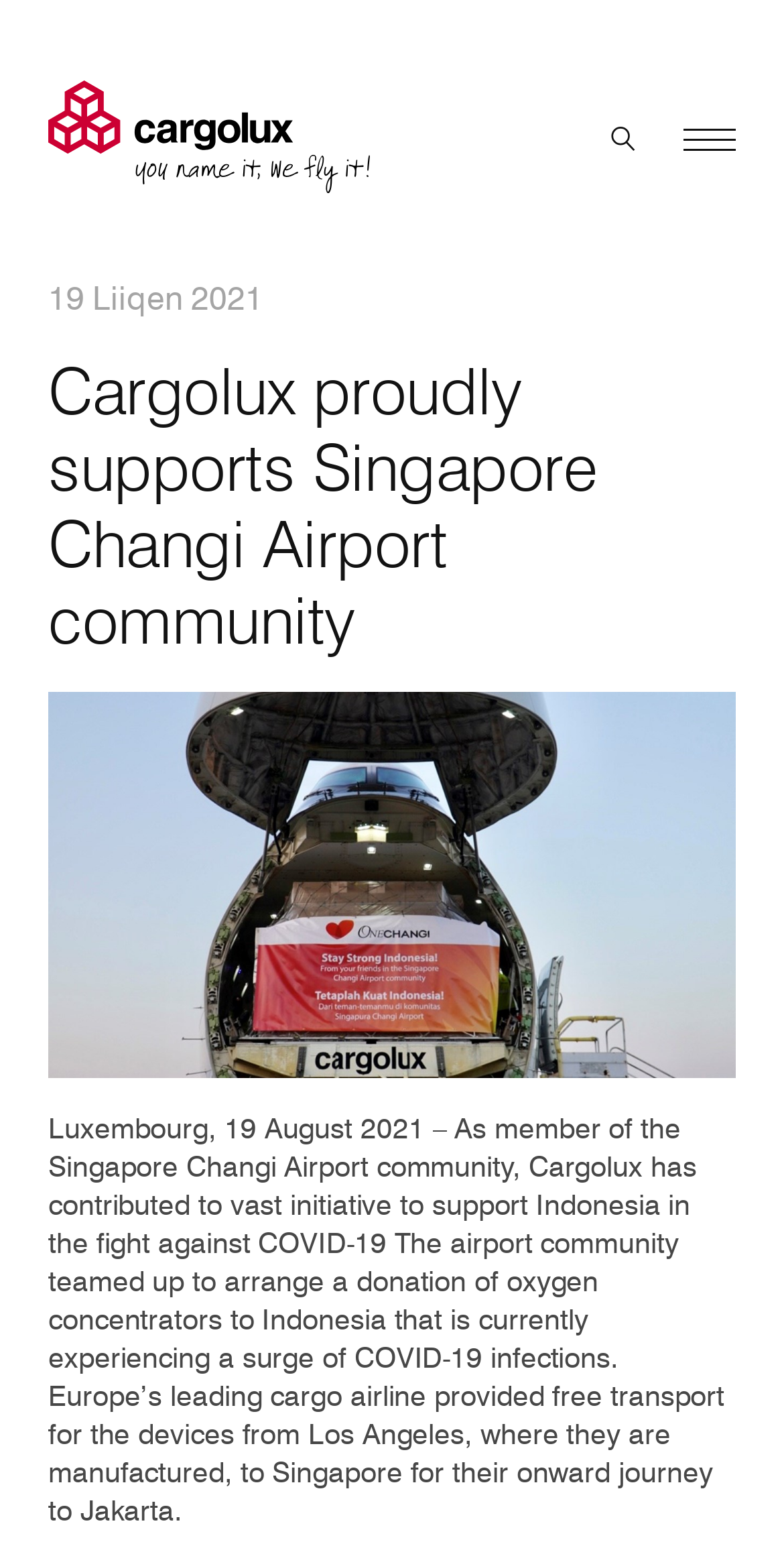Can you show the bounding box coordinates of the region to click on to complete the task described in the instruction: "Toggle search"?

[0.749, 0.061, 0.841, 0.119]